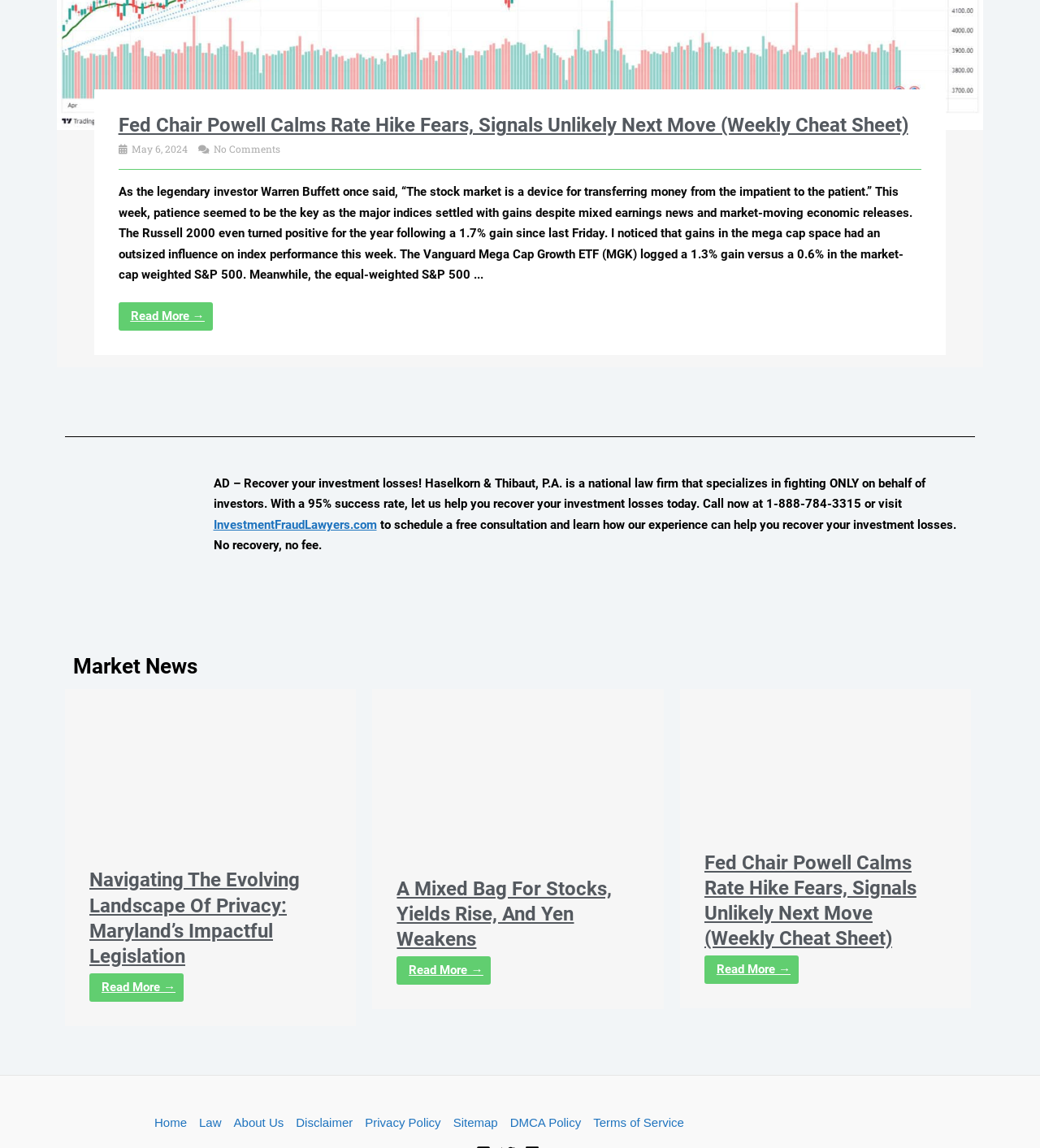Give a one-word or one-phrase response to the question:
How many articles are on the front page?

4